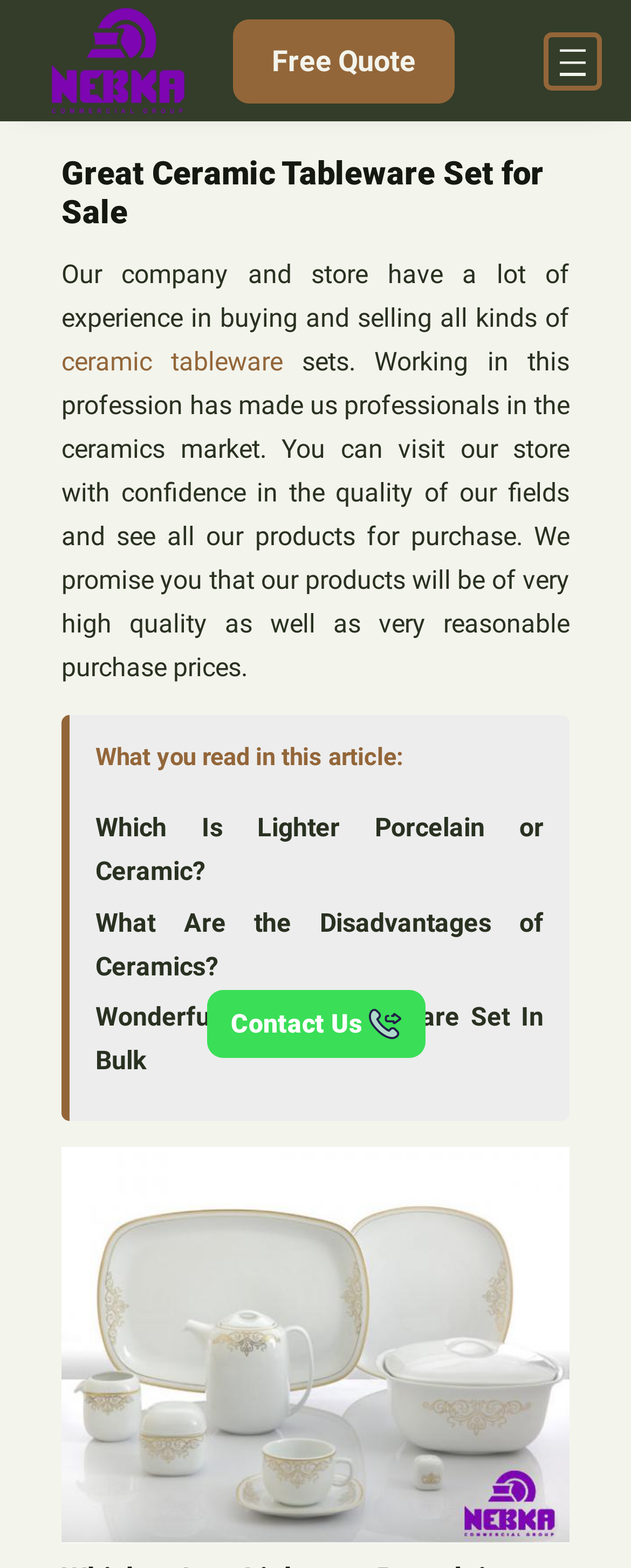Using the description "alt="Nebka"", locate and provide the bounding box of the UI element.

[0.046, 0.005, 0.328, 0.072]